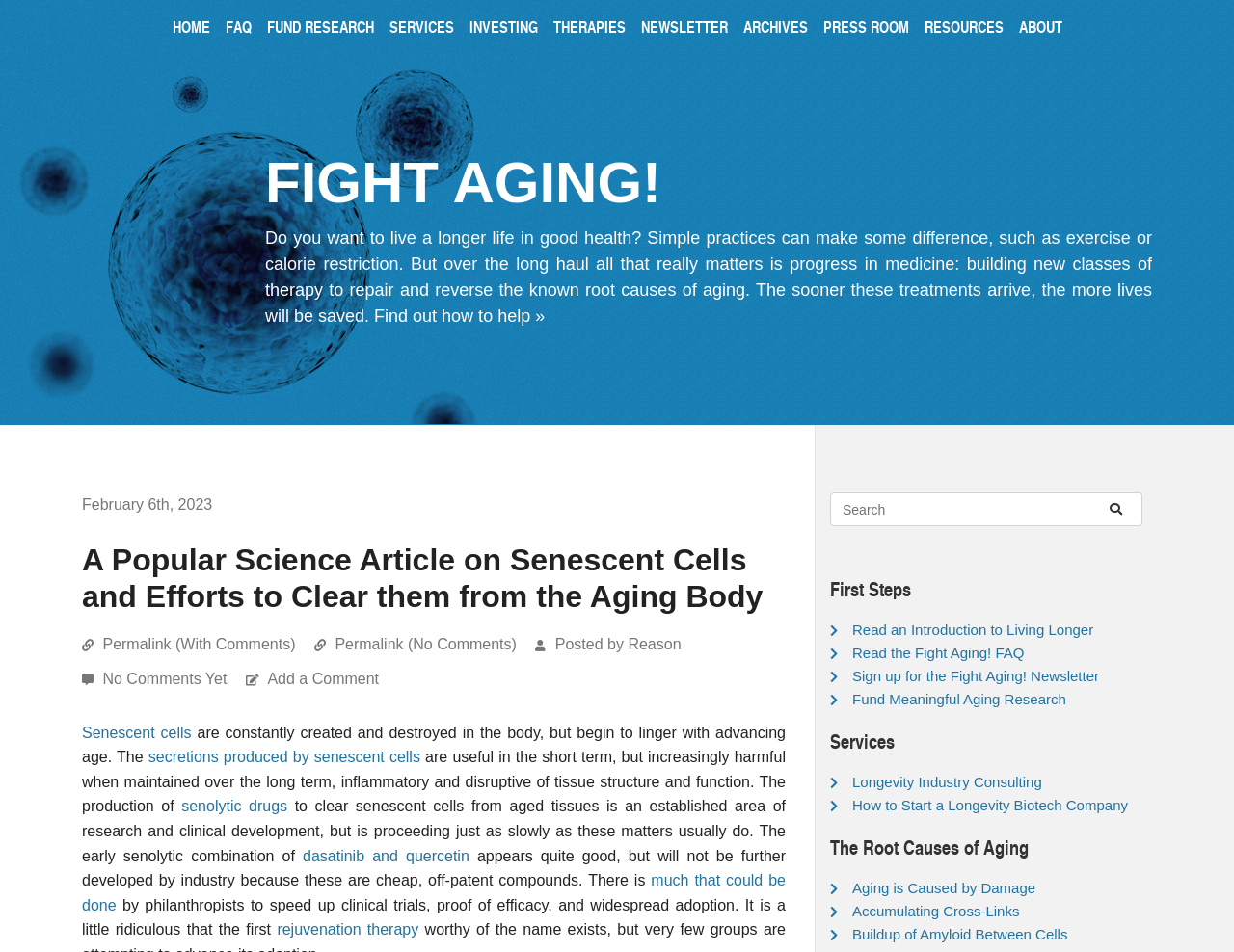Find the bounding box of the element with the following description: "Resources". The coordinates must be four float numbers between 0 and 1, formatted as [left, top, right, bottom].

[0.743, 0.008, 0.819, 0.064]